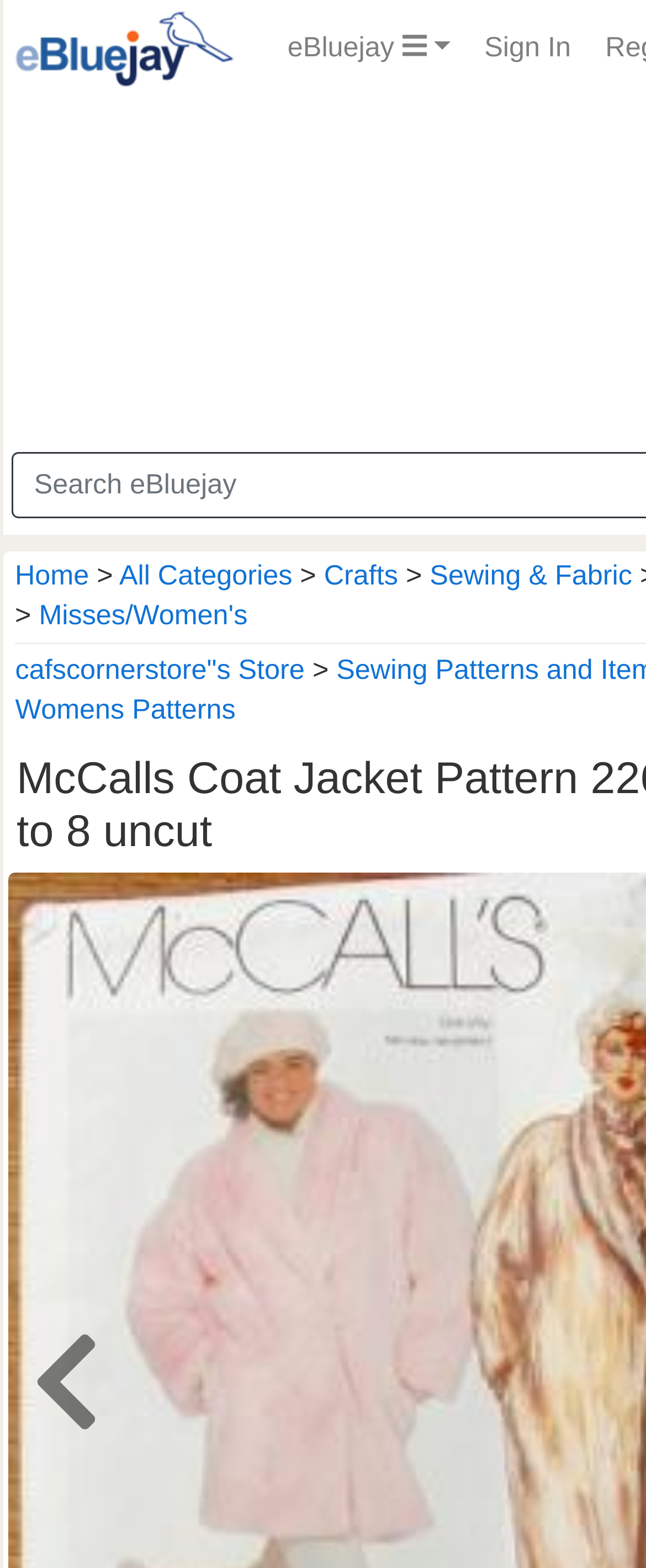Summarize the webpage comprehensively, mentioning all visible components.

The webpage is an online marketplace, specifically a product page for a McCalls Coat Jacket Pattern. At the top left, there is a link to the "eBluejay Online Marketplace" with an accompanying image. Next to it, there is a link to "eBluejay" which has a dropdown menu. On the top right, there is a link to "Sign In" indicating the user's current status.

Below the top navigation, there is a horizontal menu with links to "Home", "All Categories", "Crafts", "Sewing & Fabric", and other categories. The "Sewing & Fabric" link is located at the far right of this menu.

Further down, there is a section with links to specific stores, including "cafscornerstore's Store". Below this, there is a link to "Womens Patterns", which is likely a category related to the product being sold on this page.

The product information, "McCalls Coat Jacket Pattern 2269 sz 6 to 8 uncut", is likely displayed prominently on the page, although the exact location is not specified in the accessibility tree.